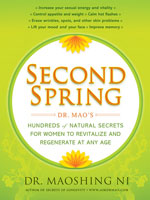What is the focus of the subtitle?
Answer the question in a detailed and comprehensive manner.

The caption highlights that the subtitle reflects Dr. Ni's expertise in longevity and health, and it specifically focuses on natural remedies and holistic approaches for enhancing well-being.